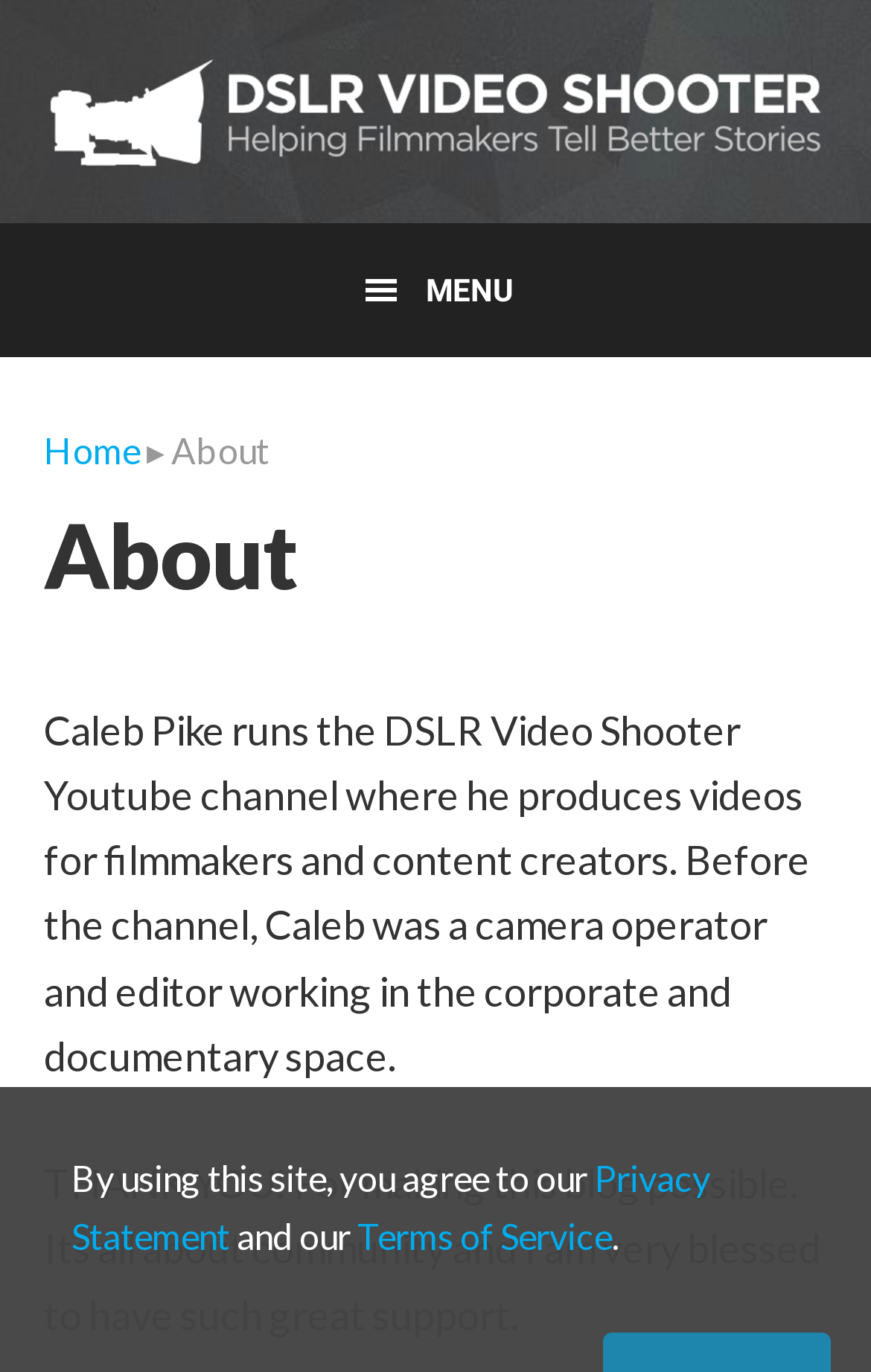What are the two important documents related to the website?
Please look at the screenshot and answer in one word or a short phrase.

Privacy Statement and Terms of Service